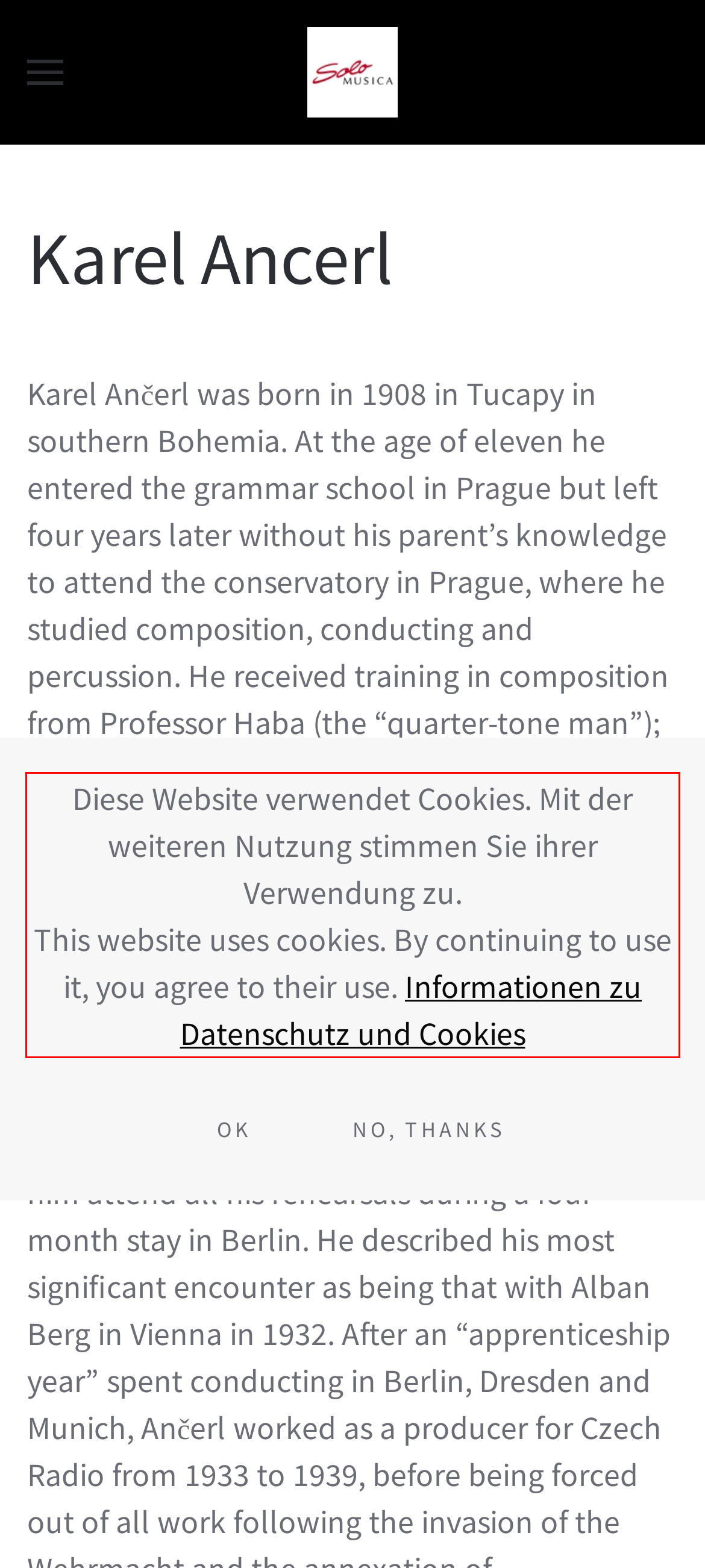Within the provided webpage screenshot, find the red rectangle bounding box and perform OCR to obtain the text content.

Diese Website verwendet Cookies. Mit der weiteren Nutzung stimmen Sie ihrer Verwendung zu. This website uses cookies. By continuing to use it, you agree to their use. Informationen zu Datenschutz und Cookies